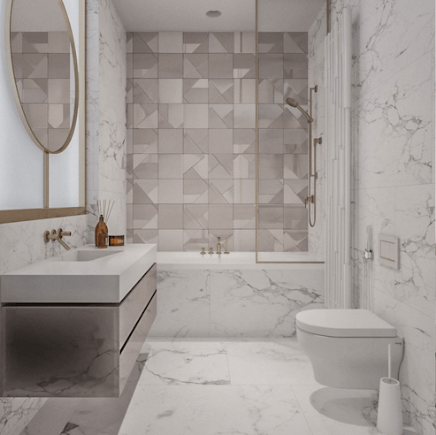Describe the scene in the image with detailed observations.

This image showcases a beautifully designed modern bathroom featuring elegant marble subway tiles that enhance its luxurious appeal. The predominant white and light gray color palette creates a sense of spaciousness and tranquility. The tile wall, characterized by a geometric pattern, adds a contemporary touch, harmonizing with the sleek lines of the silver fixtures.

On the left side, a minimalistic vanity with a large round mirror above it complements the overall aesthetics. The vanity’s silver finish contrasts nicely with the polished marble countertop, while gold accents on the faucet and other fittings bring warmth to the space.

In the background, a glass shower enclosure allows natural light to flow throughout, highlighting the gentle sheen of the tiles. The clean lines and uncluttered design contribute to a modern elegance, making this bathroom not just functional but a serene retreat.